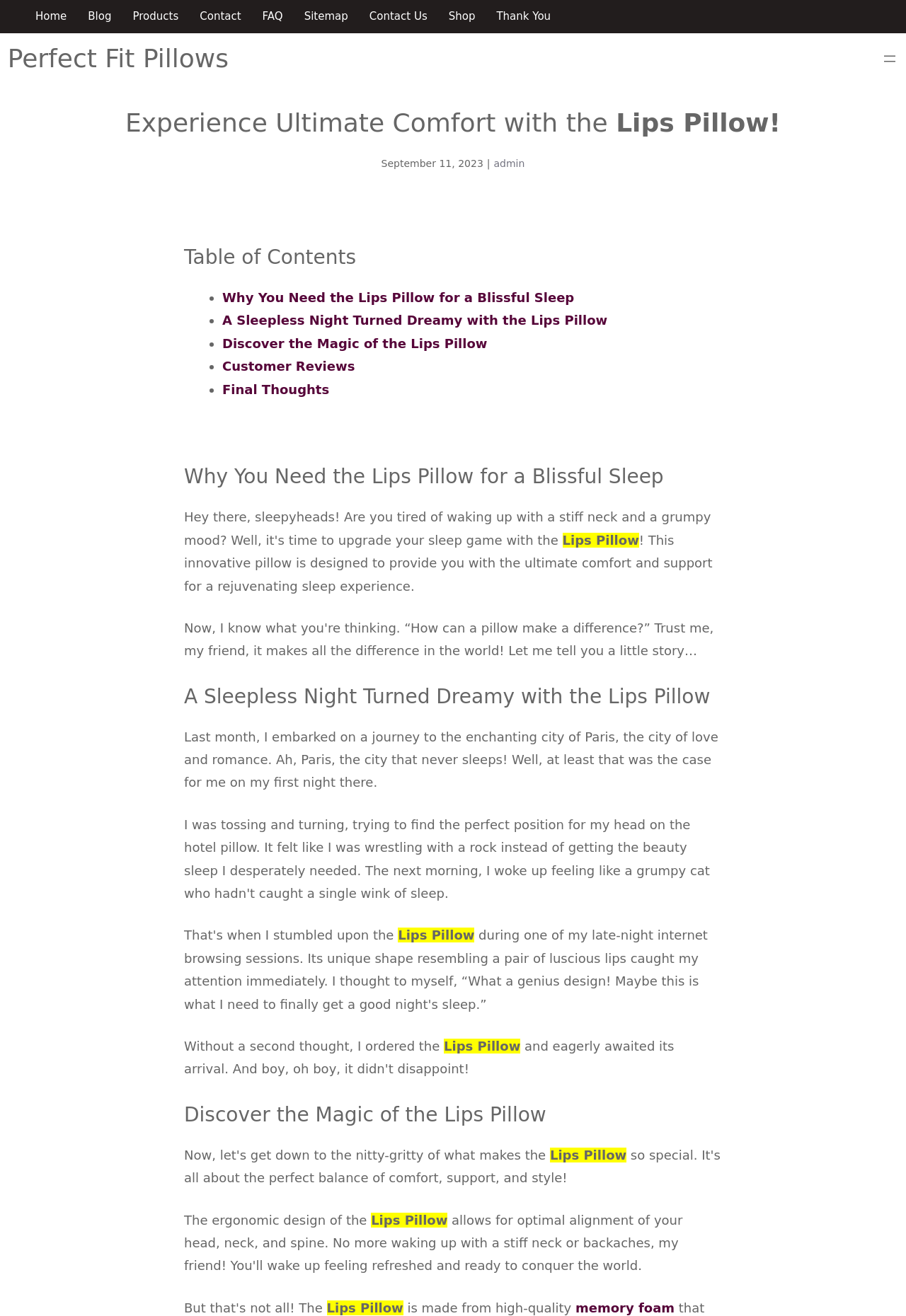Determine the bounding box coordinates of the target area to click to execute the following instruction: "Learn more about 'memory foam'."

[0.635, 0.988, 0.745, 0.999]